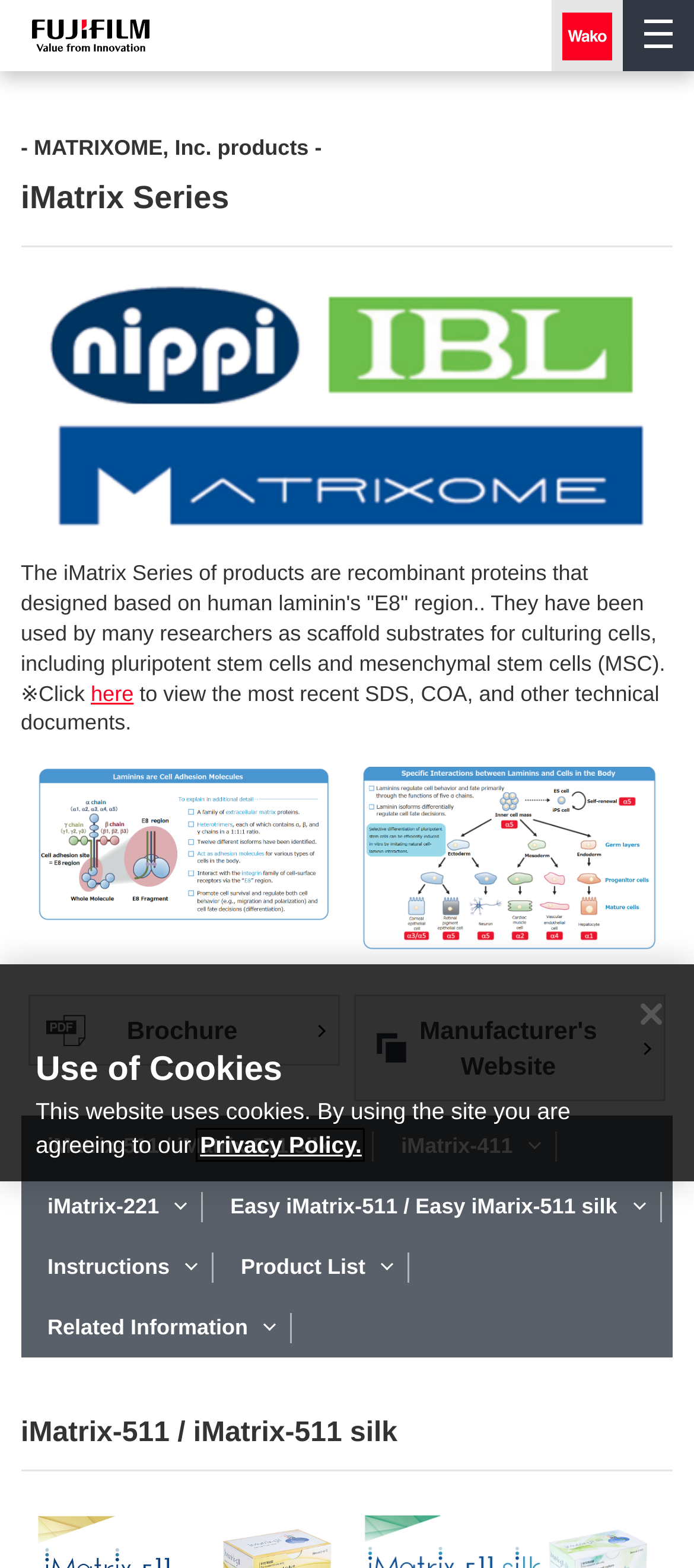Please look at the image and answer the question with a detailed explanation: How many images are there in the figure element?

By examining the figure element, I found three image elements with the IDs 546, 549, and 550, indicating that there are three images in the figure element.